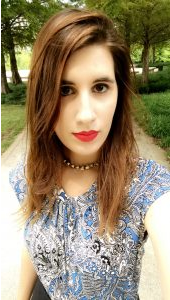Provide a comprehensive description of the image.

The image features Kathleen Dusseault, a senior majoring in Art History and Anthropology at Truman State University, with a minor in Linguistics. She is captured outdoors in Forest Park, St. Louis, Missouri, on August 9, 2018. Kathleen sports a stylish blue patterned top and a statement necklace, with her long hair framing her face. Her bold red lips contrast beautifully with her natural look, creating a striking visual. The vibrant greenery of the park serves as a backdrop, enhancing the overall aesthetic of the portrait. Kathleen's academic pursuits, including her involvement in Special Collections and interest in museum education, reflect her passion for history and cultural studies.